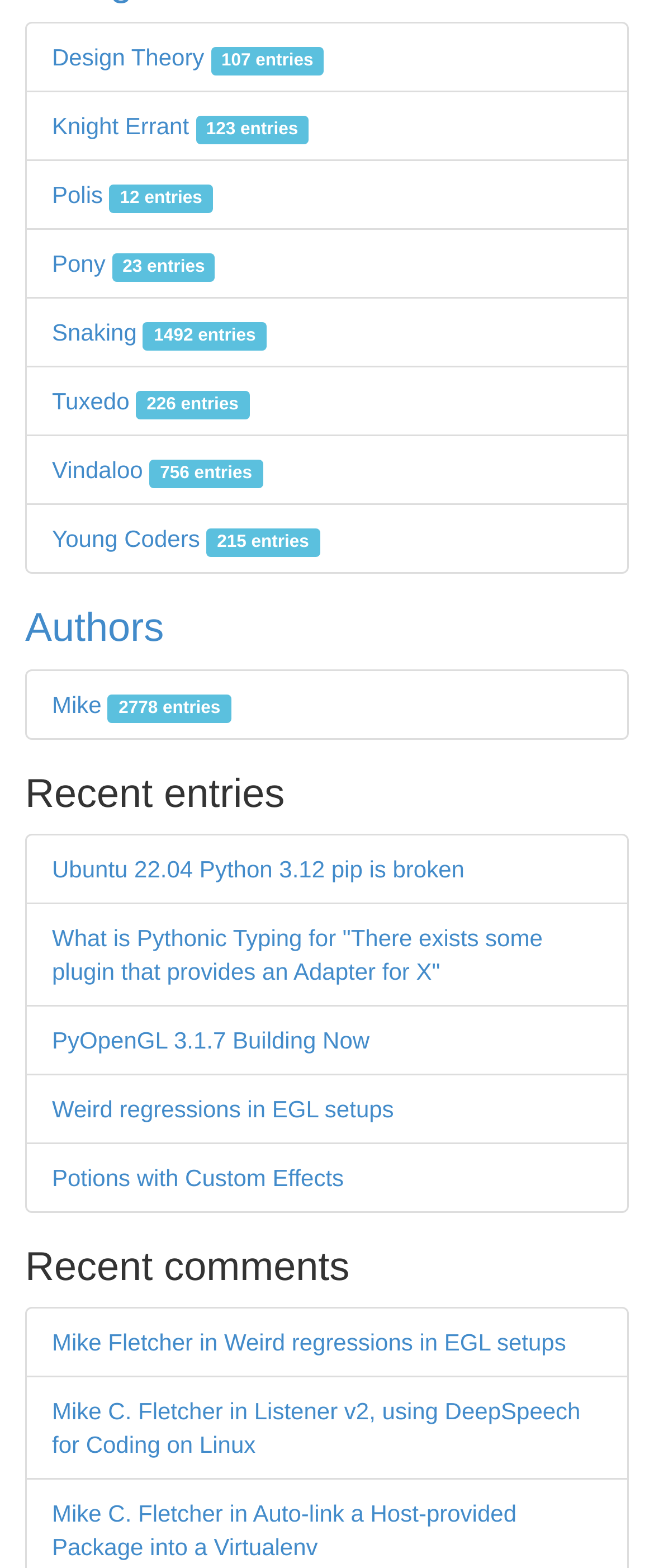How many recent comments are shown?
Please give a detailed answer to the question using the information shown in the image.

The webpage has a section titled 'Recent comments' with three links underneath, which are comments made by users, indicating that there are three recent comments shown.